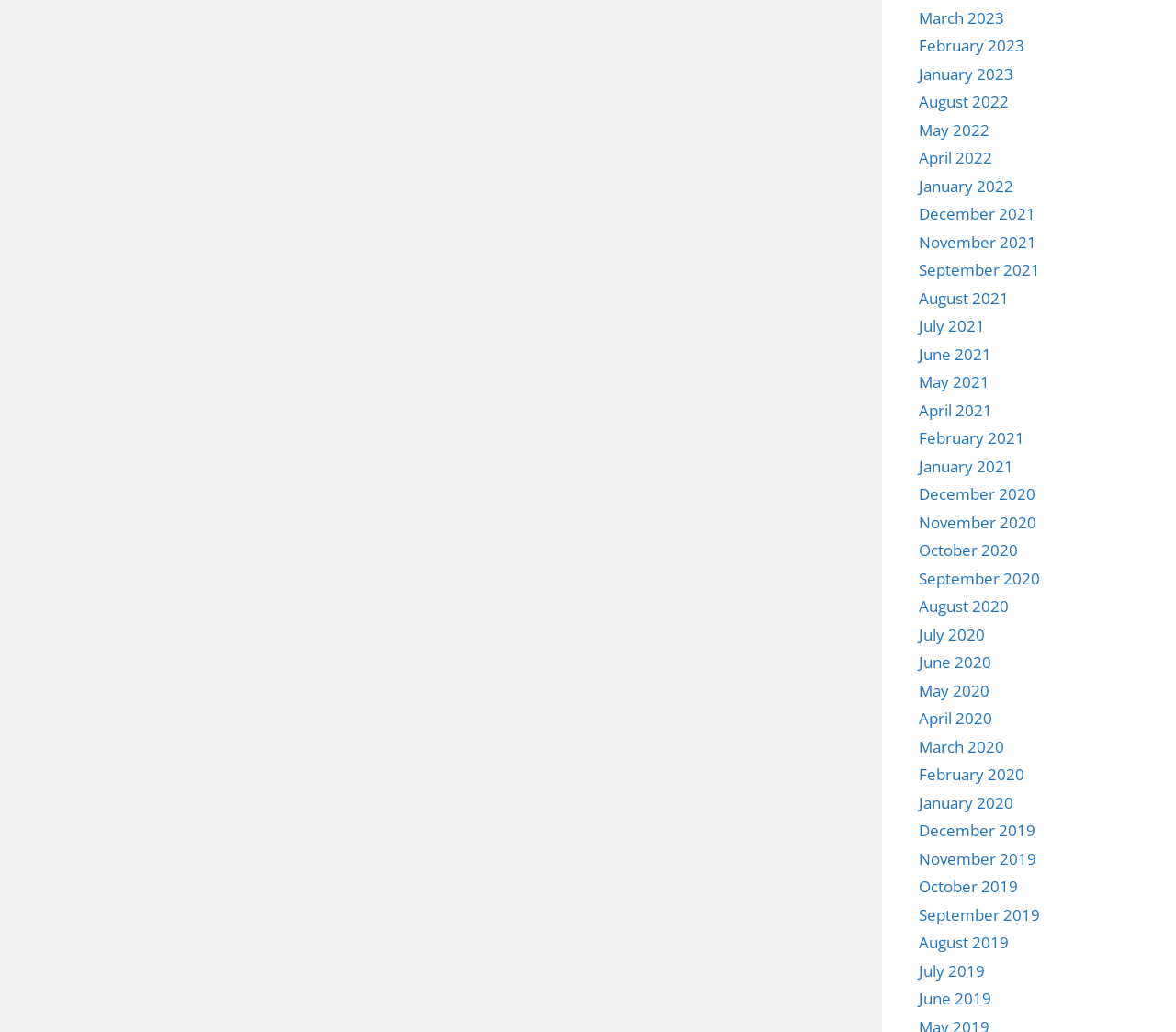Pinpoint the bounding box coordinates for the area that should be clicked to perform the following instruction: "View June 2019".

[0.781, 0.957, 0.843, 0.978]